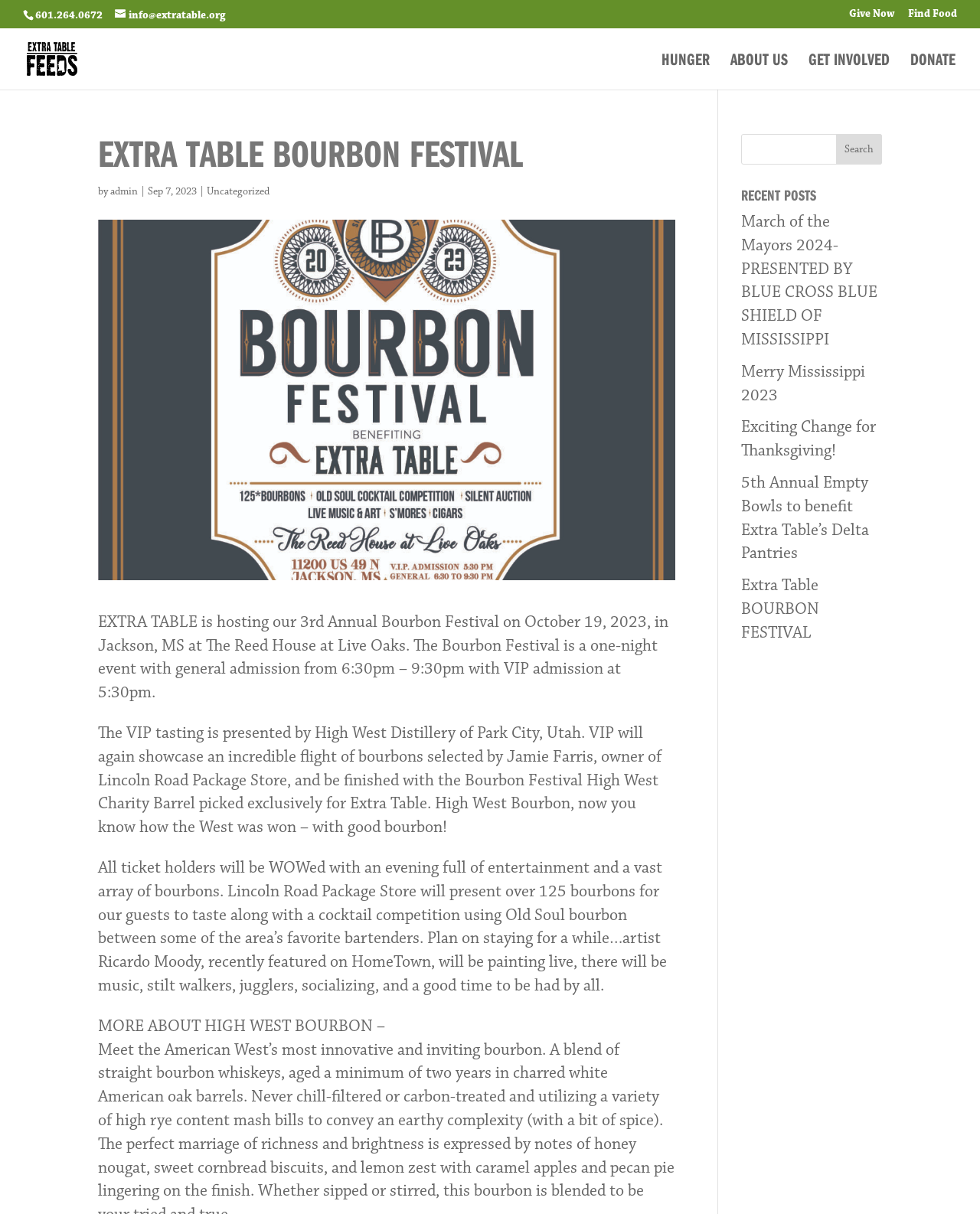Kindly determine the bounding box coordinates for the clickable area to achieve the given instruction: "Send an email to info@extratable.org".

[0.117, 0.007, 0.23, 0.018]